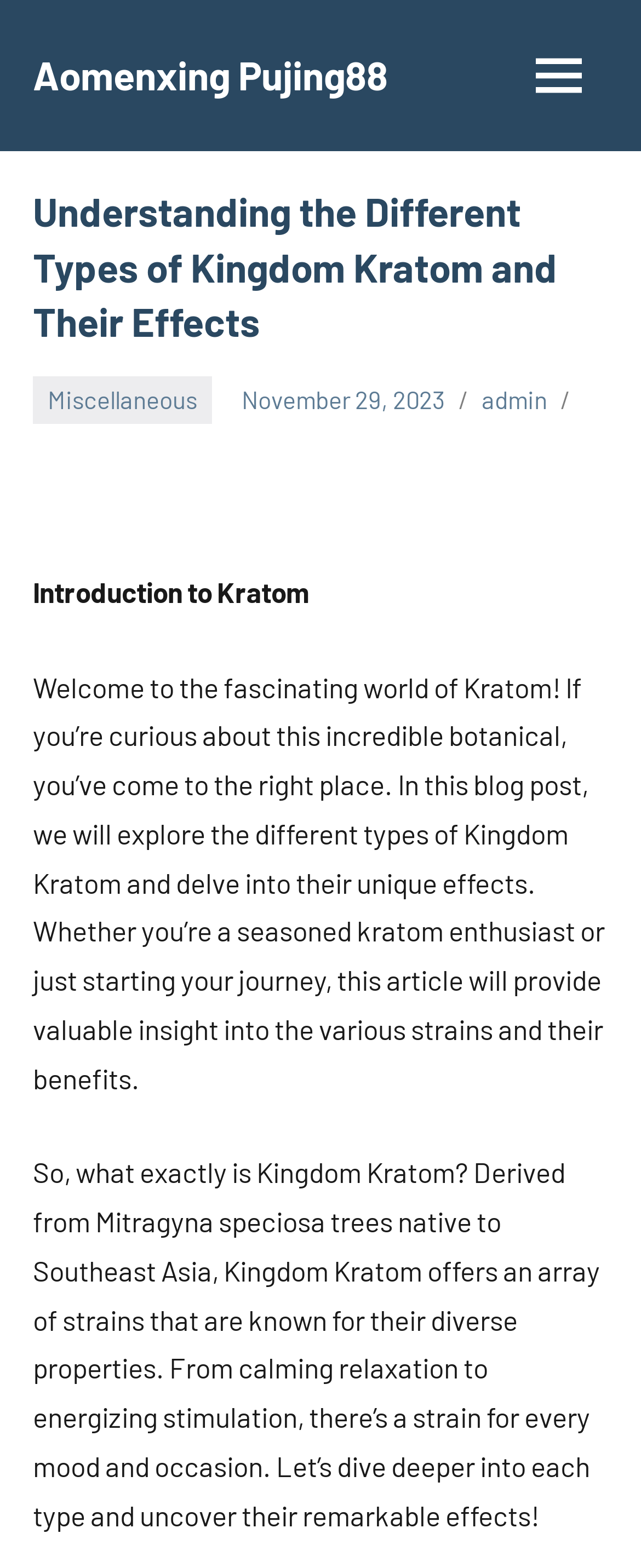Provide a thorough description of the webpage's content and layout.

The webpage is about understanding the different types of Kingdom Kratom and their effects. At the top left, there is a link to "Aomenxing Pujing88". On the top right, there is a button that controls the primary menu. 

Below the button, there is a header section that spans the entire width of the page. Within this section, there is a heading that displays the title "Understanding the Different Types of Kingdom Kratom and Their Effects". 

To the right of the title, there are three links: "Miscellaneous", "November 29, 2023", and "admin". The "November 29, 2023" link also contains a time element. 

Below the header section, there are three blocks of text. The first block is a brief introduction to Kratom, welcoming readers to the world of Kratom and explaining the purpose of the article. The second block provides more information about Kingdom Kratom, describing its origin and the diverse properties of its strains.